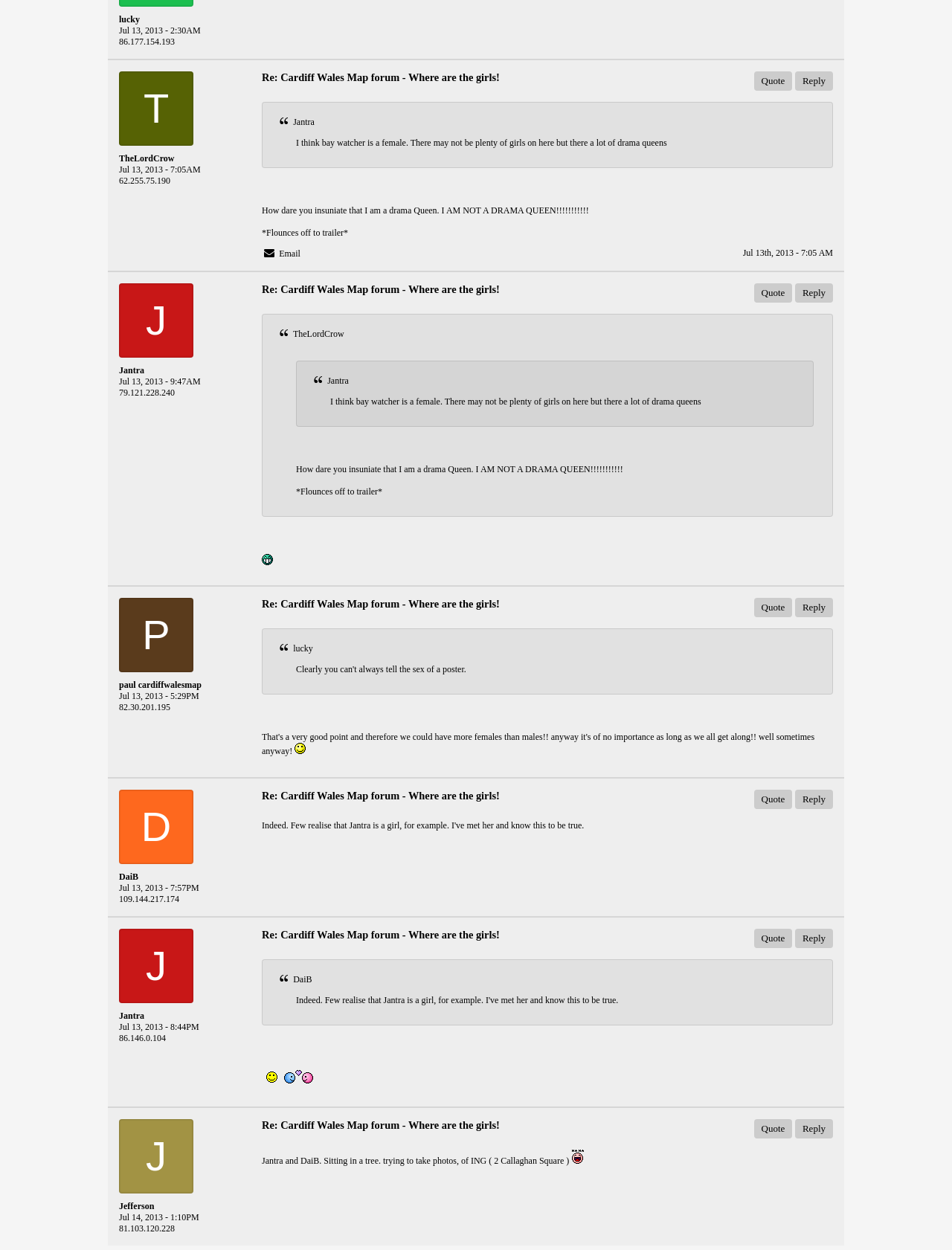Specify the bounding box coordinates for the region that must be clicked to perform the given instruction: "Quote another post".

[0.792, 0.227, 0.832, 0.242]